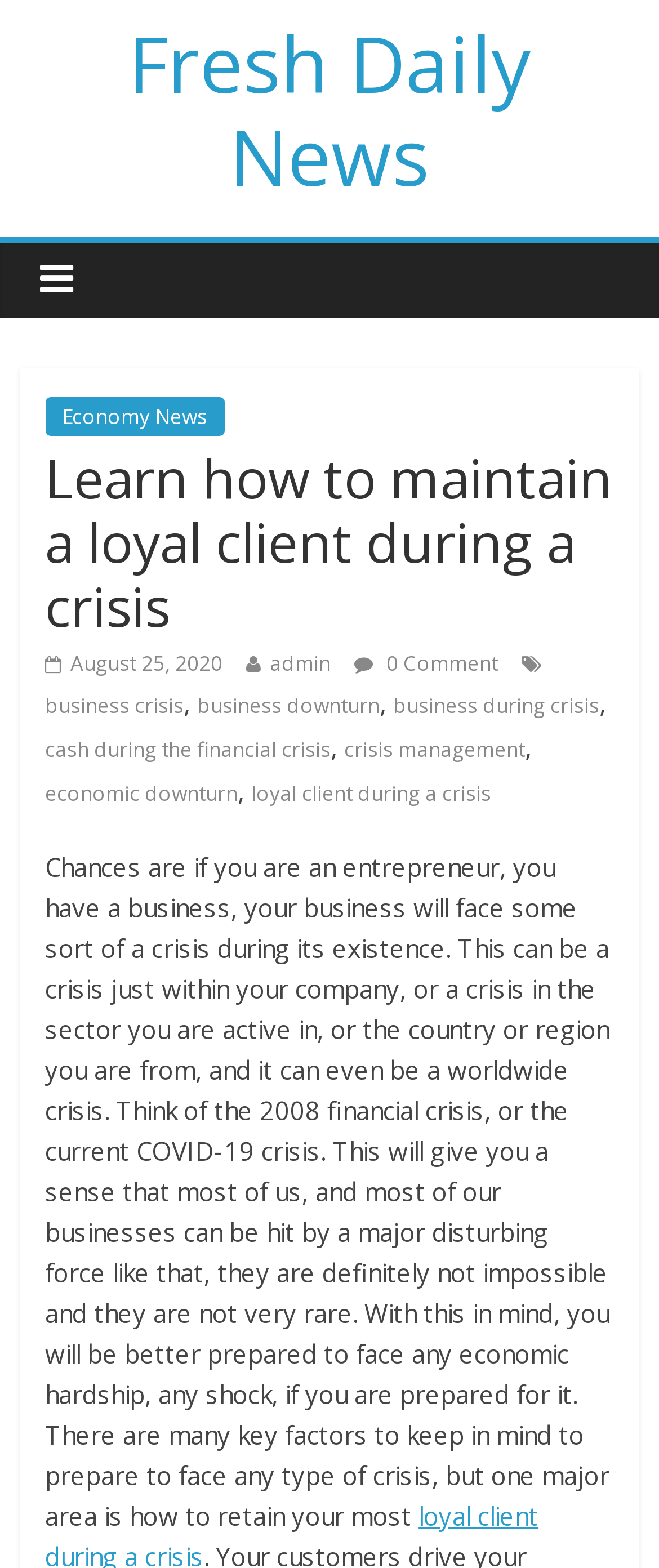Locate the bounding box coordinates of the area you need to click to fulfill this instruction: 'Click on the 'Fresh Daily News' link'. The coordinates must be in the form of four float numbers ranging from 0 to 1: [left, top, right, bottom].

[0.195, 0.006, 0.805, 0.133]